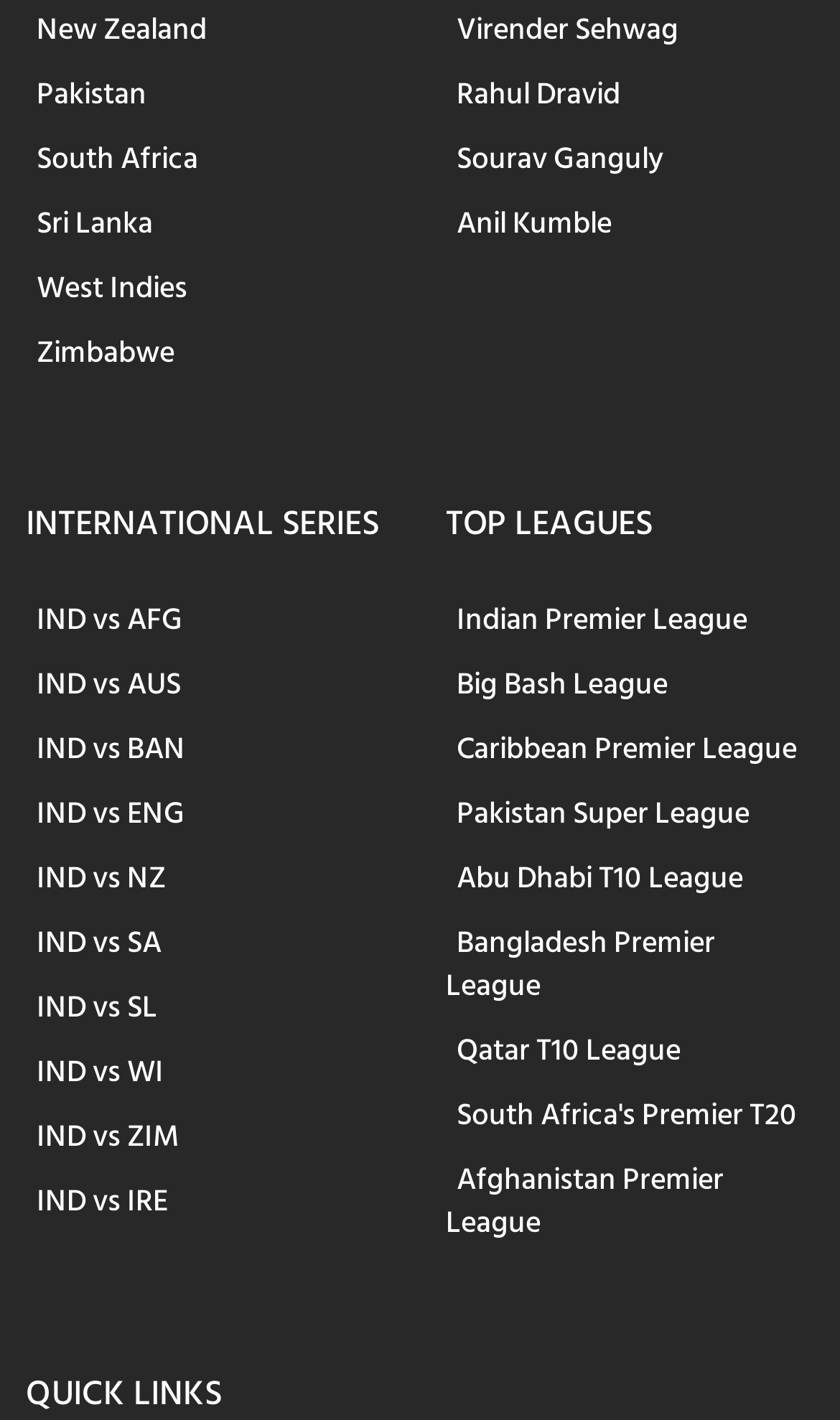Please locate the bounding box coordinates of the element that should be clicked to achieve the given instruction: "Click on Pakistan".

[0.031, 0.042, 0.187, 0.092]